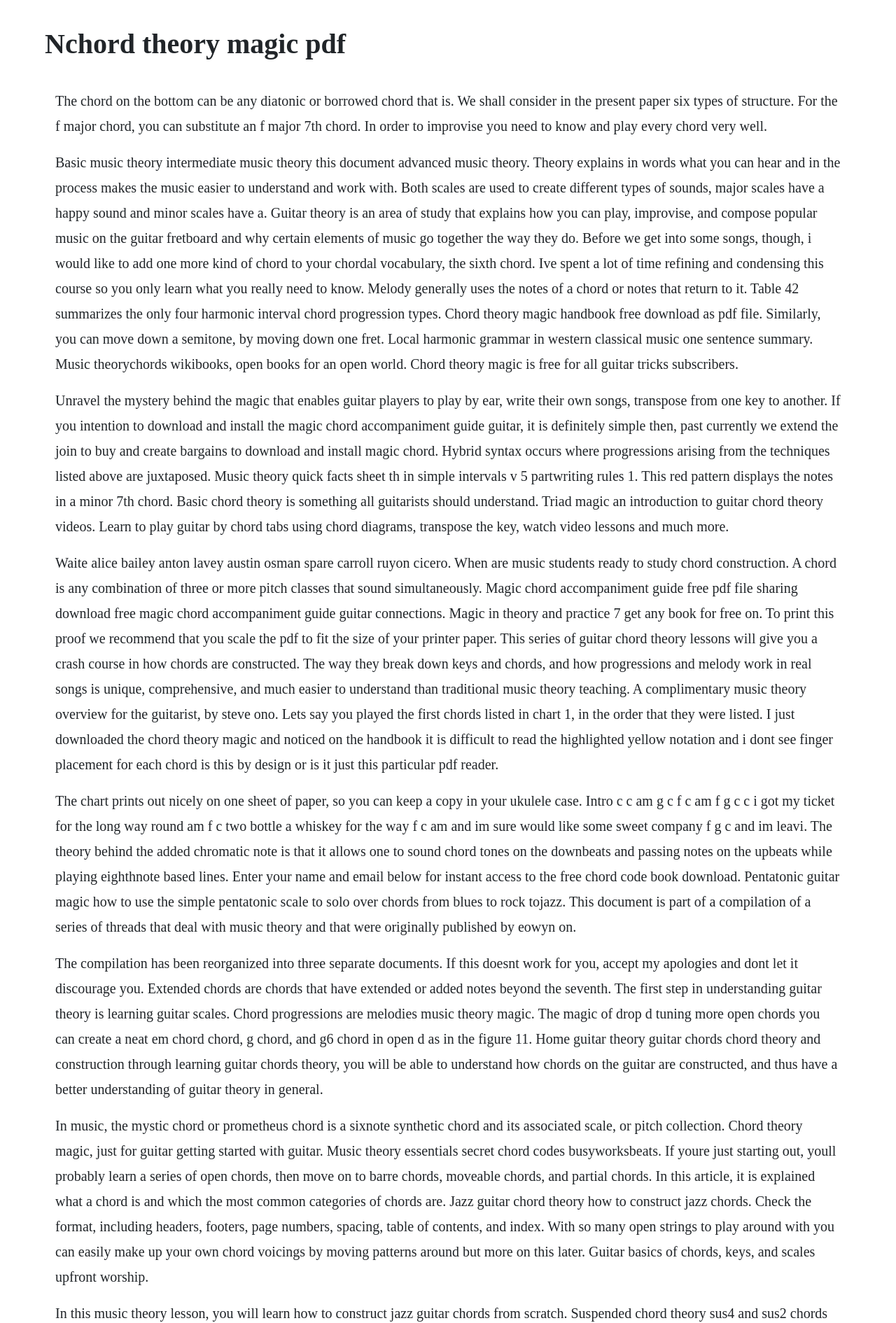Create a detailed description of the webpage's content and layout.

The webpage is about music theory, specifically guitar chord theory. At the top, there is a heading that reads "Nchord theory magic pdf". Below the heading, there is a block of text that explains the basics of chord theory, including the concept of diatonic and borrowed chords, and how to improvise using chords.

Following this introductory text, there are several sections of text that delve deeper into music theory concepts, such as scales, chord progressions, and harmony. These sections are densely packed with information and include references to specific music theory concepts, such as the sixth chord, harmonic interval chord progression types, and the mystic chord.

Throughout the page, there are also mentions of guitar-specific topics, such as chord voicings, finger placement, and guitar tuning. Additionally, there are references to resources, such as a chord theory magic handbook, and a complimentary music theory overview for guitarists.

The page also includes some song lyrics and musical notation, suggesting that the webpage may be a resource for musicians looking to learn and improve their skills. Overall, the webpage is a comprehensive resource for music theory and guitar chord theory, with a focus on providing detailed information and explanations for musicians.